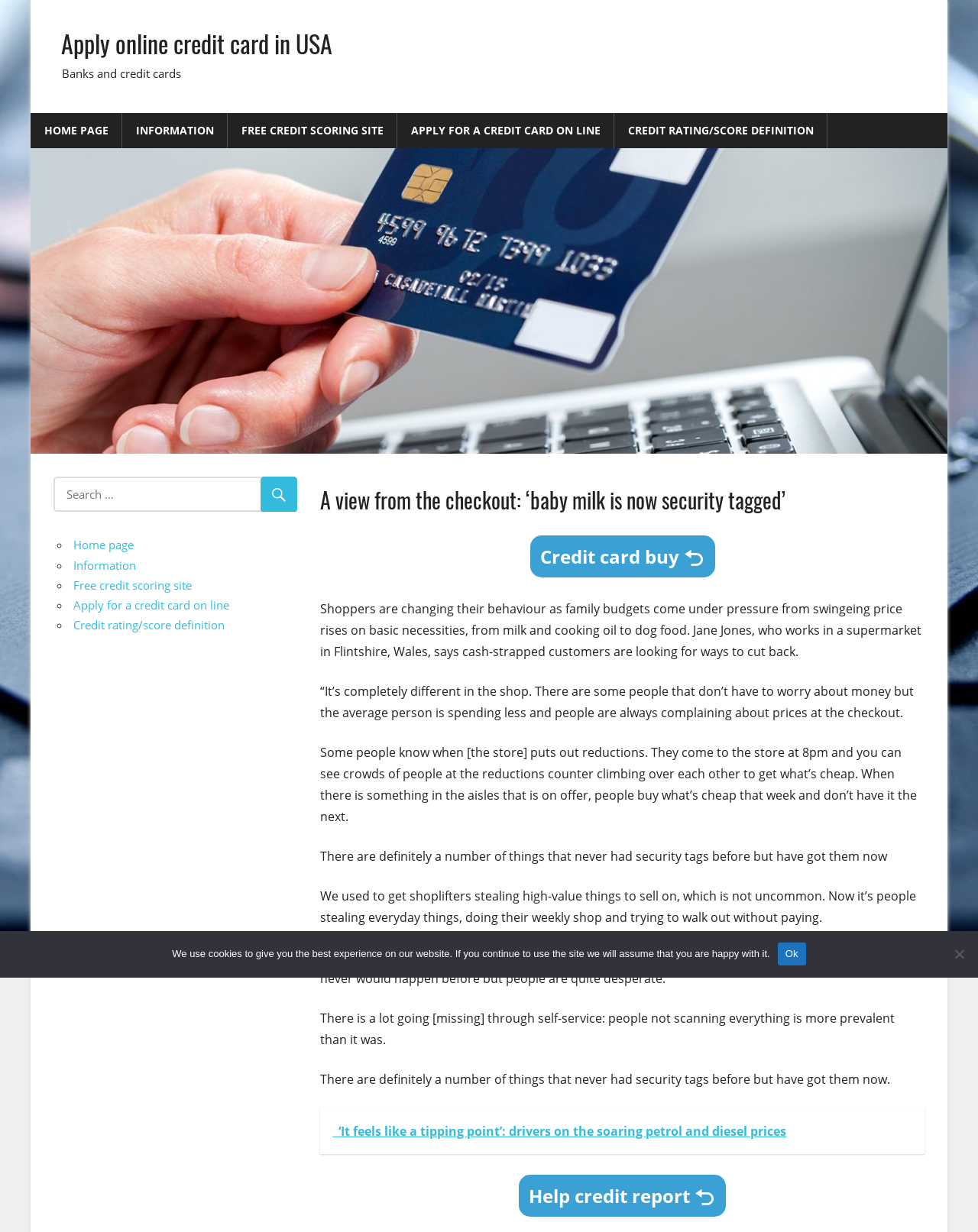Find and generate the main title of the webpage.

A view from the checkout: ‘baby milk is now security tagged’